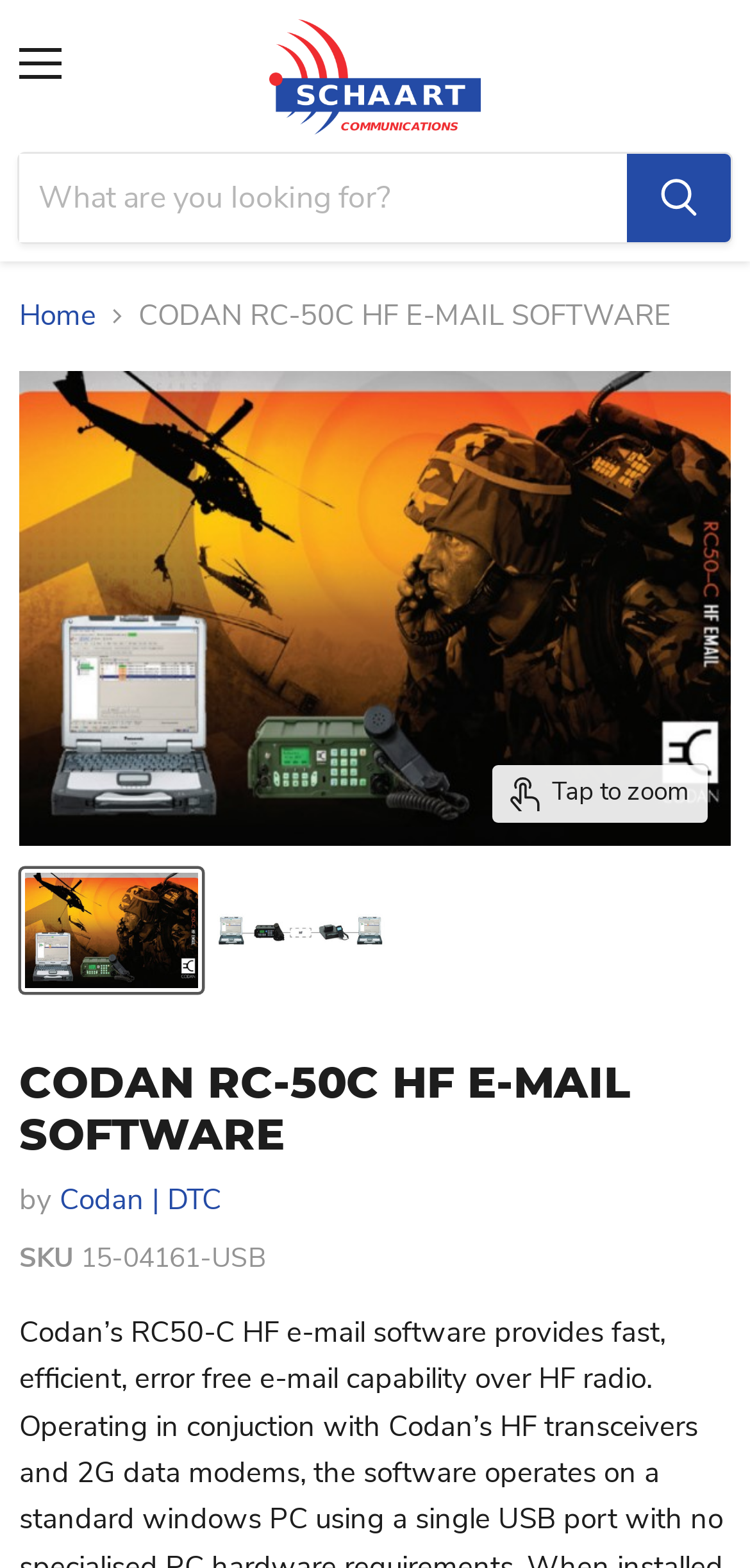Locate the heading on the webpage and return its text.

CODAN RC-50C HF E-MAIL SOFTWARE